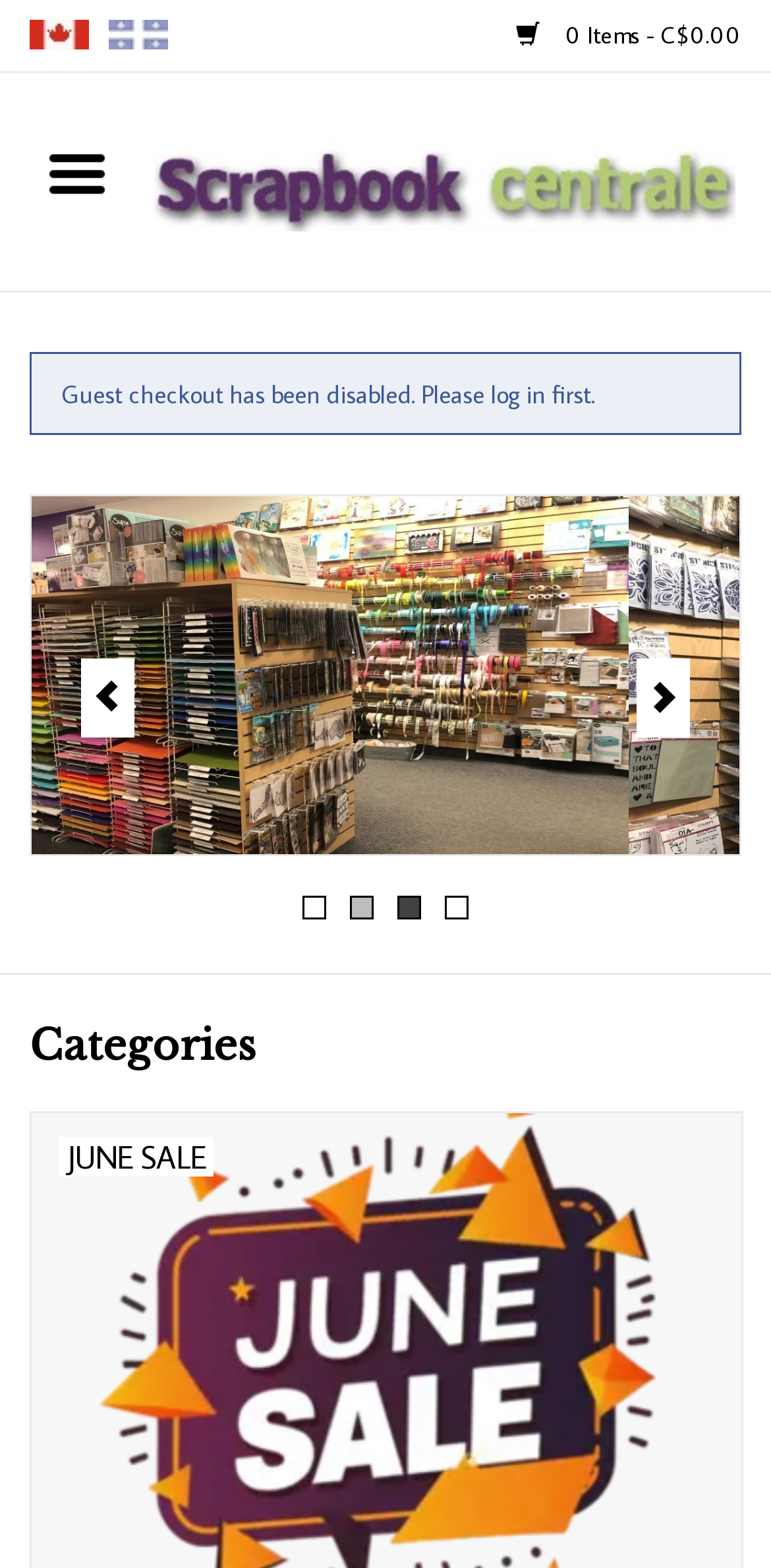Locate the bounding box coordinates of the clickable element to fulfill the following instruction: "Open menu". Provide the coordinates as four float numbers between 0 and 1 in the format [left, top, right, bottom].

[0.0, 0.084, 0.2, 0.135]